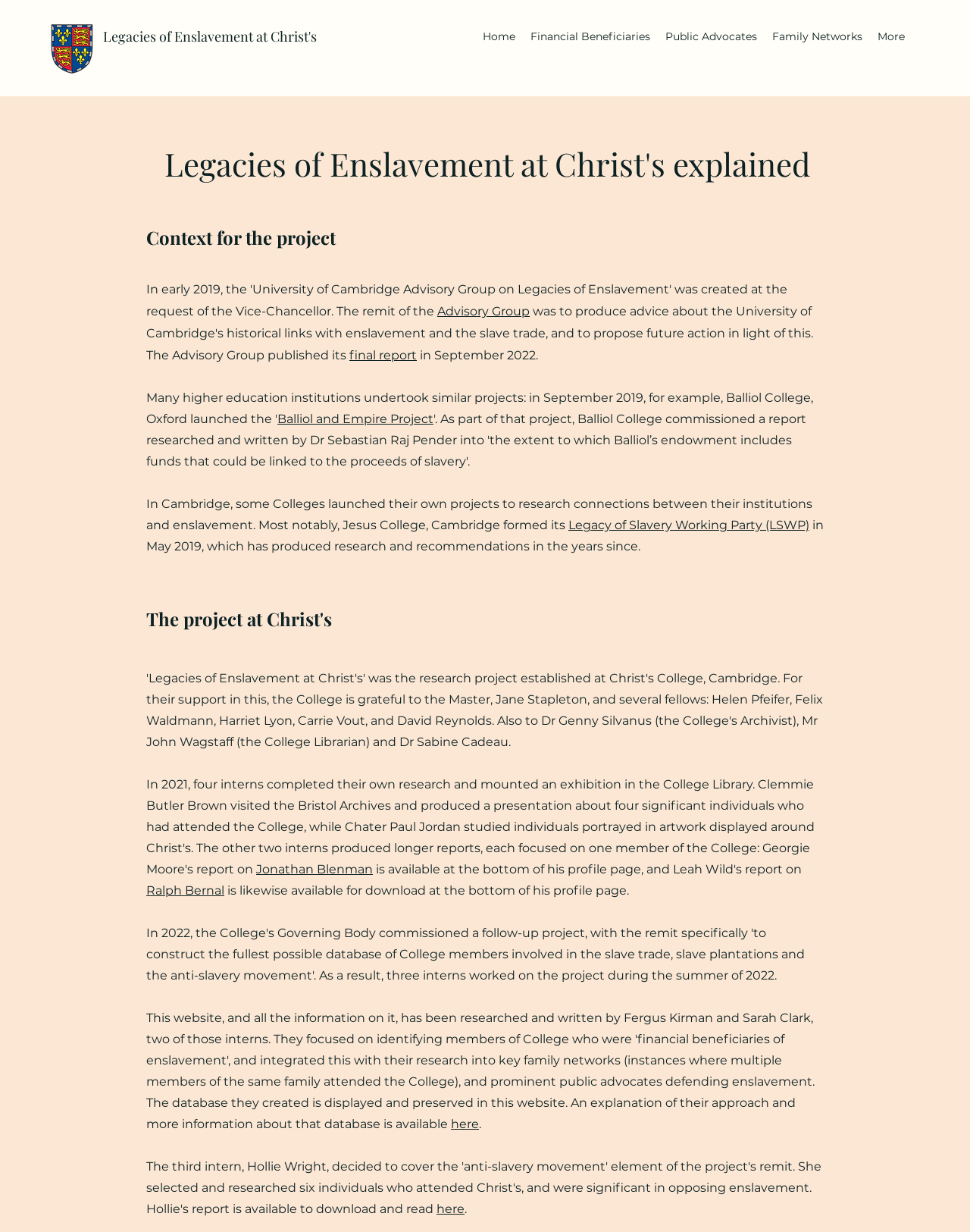Specify the bounding box coordinates of the area to click in order to follow the given instruction: "Read about the 'Advisory Group'."

[0.451, 0.247, 0.546, 0.258]